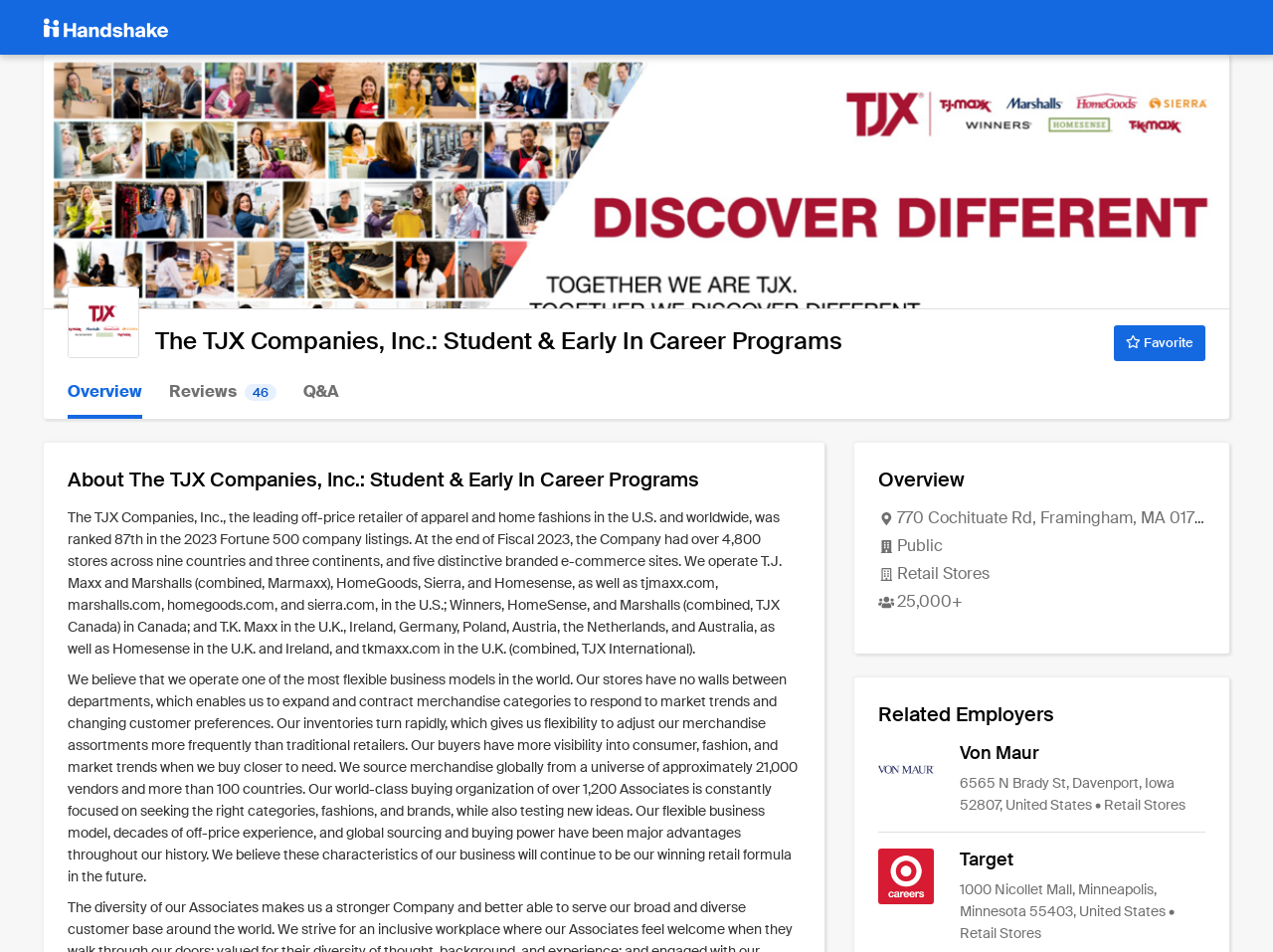What type of industry does the company operate in?
Give a thorough and detailed response to the question.

The type of industry can be found in the StaticText element with the text 'Retail Stores' which is listed as the company's industry.